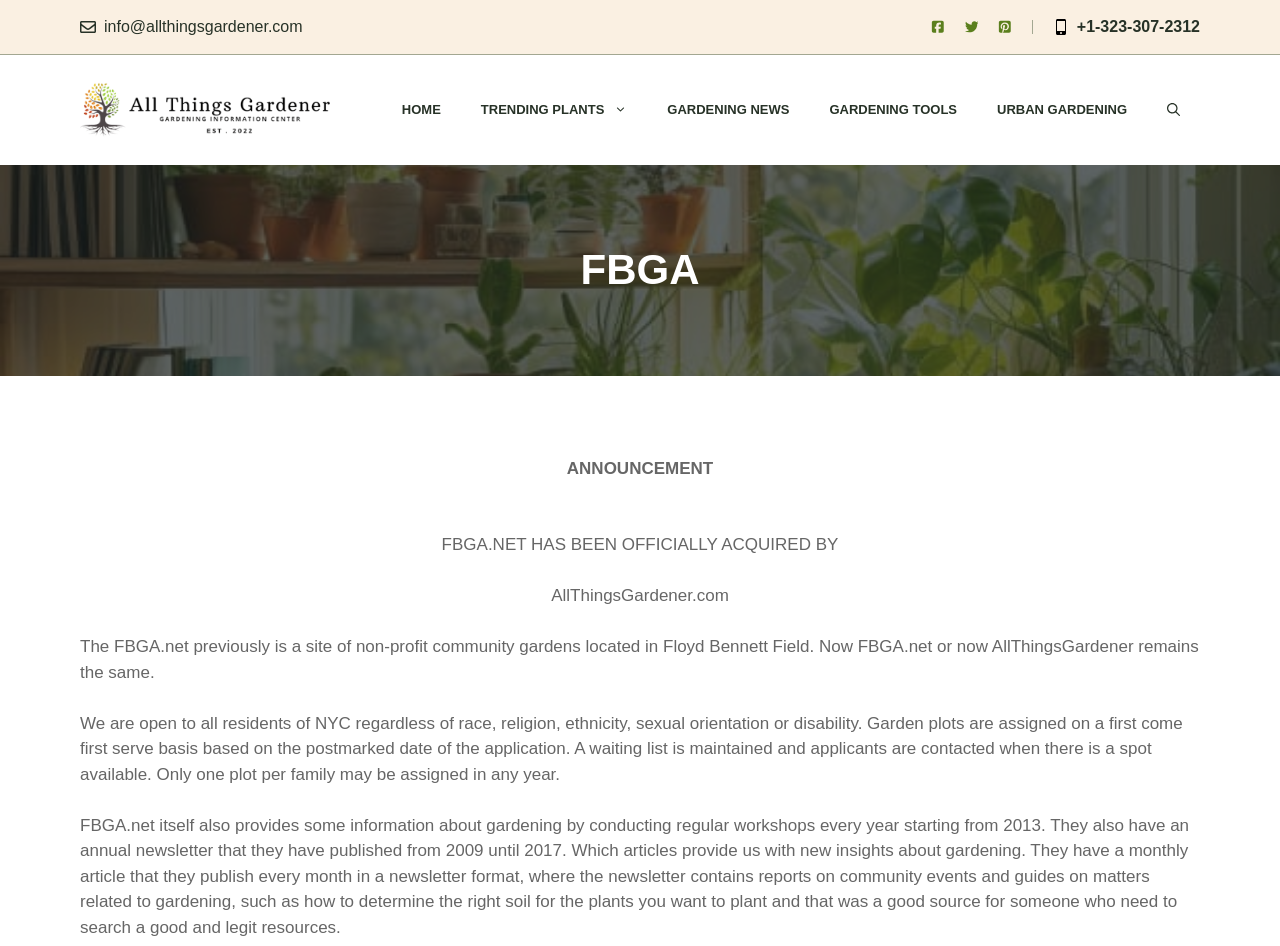Provide the bounding box coordinates for the area that should be clicked to complete the instruction: "Click the 'URBAN GARDENING' link".

[0.763, 0.085, 0.896, 0.148]